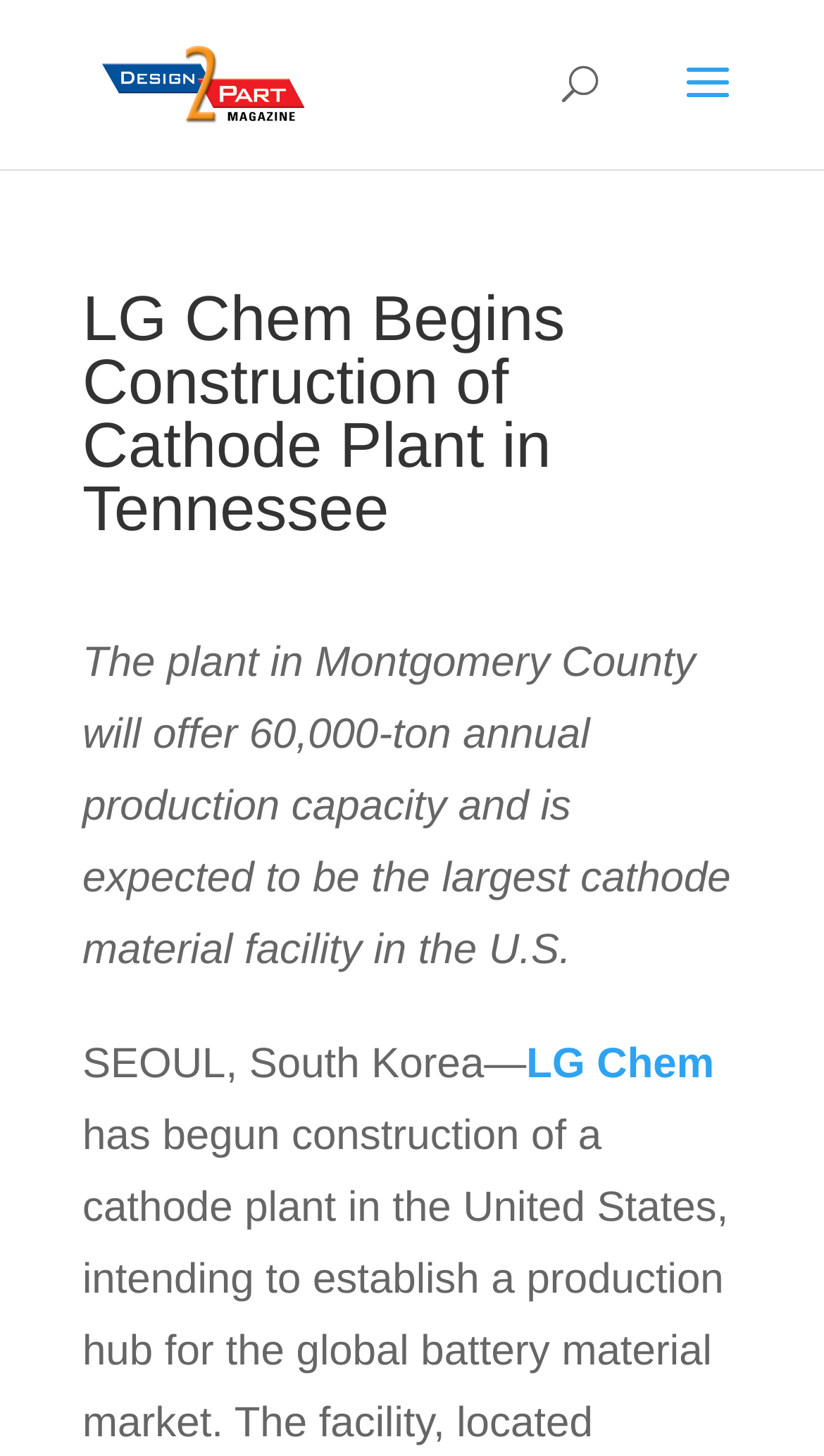Please find the top heading of the webpage and generate its text.

LG Chem Begins Construction of Cathode Plant in Tennessee